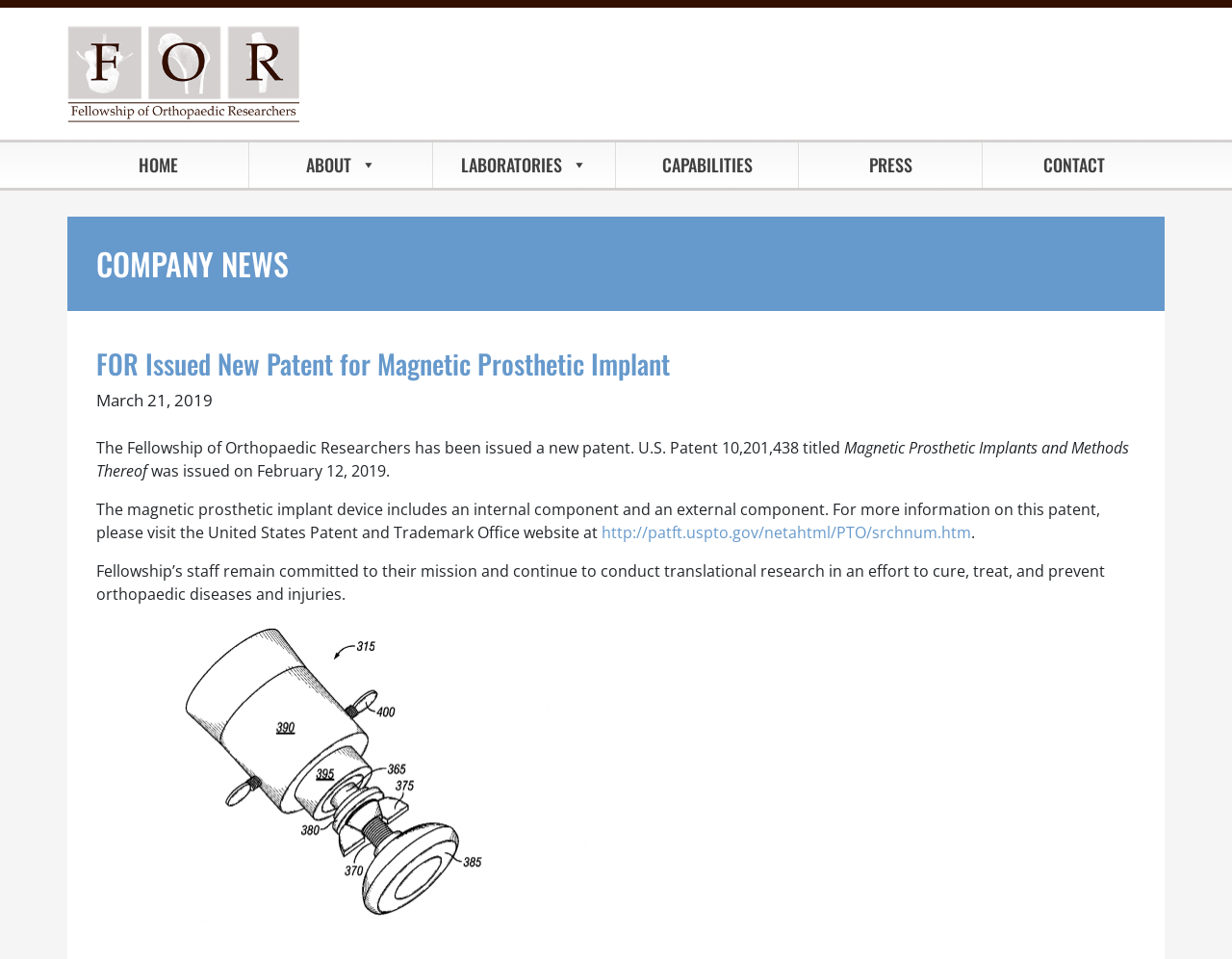Create a detailed description of the webpage's content and layout.

The webpage is about the Fellowship of Orthopaedic Researchers (FOR) issuing a new patent for magnetic prosthetic implants. At the top, there is a link to the Fellowship of Orthopaedic Researchers, which is also a heading. Below this, there is a navigation menu with links to HOME, ABOUT, LABORATORIES, CAPABILITIES, PRESS, and CONTACT.

Under the navigation menu, there is a header section with a heading "COMPANY NEWS". Below this, there is a heading "FOR Issued New Patent for Magnetic Prosthetic Implant" followed by a date "March 21, 2019". The main content of the page is a news article about the patent, which includes several paragraphs of text describing the patent and its details. The text is divided into several static text elements, which are arranged vertically.

The article mentions that the patent was issued on February 12, 2019, and provides more information about the magnetic prosthetic implant device. There is also a link to the United States Patent and Trademark Office website for more information on the patent.

At the bottom of the page, there is a figure, which is likely an image related to the patent or the research. Below the figure, there is a link, but its purpose is not clear from the accessibility tree.

Throughout the page, there are a total of 7 links, including the navigation menu links and the link to the patent office website. There are also 4 headings, including the page title, the navigation menu heading, and the two headings within the main content.